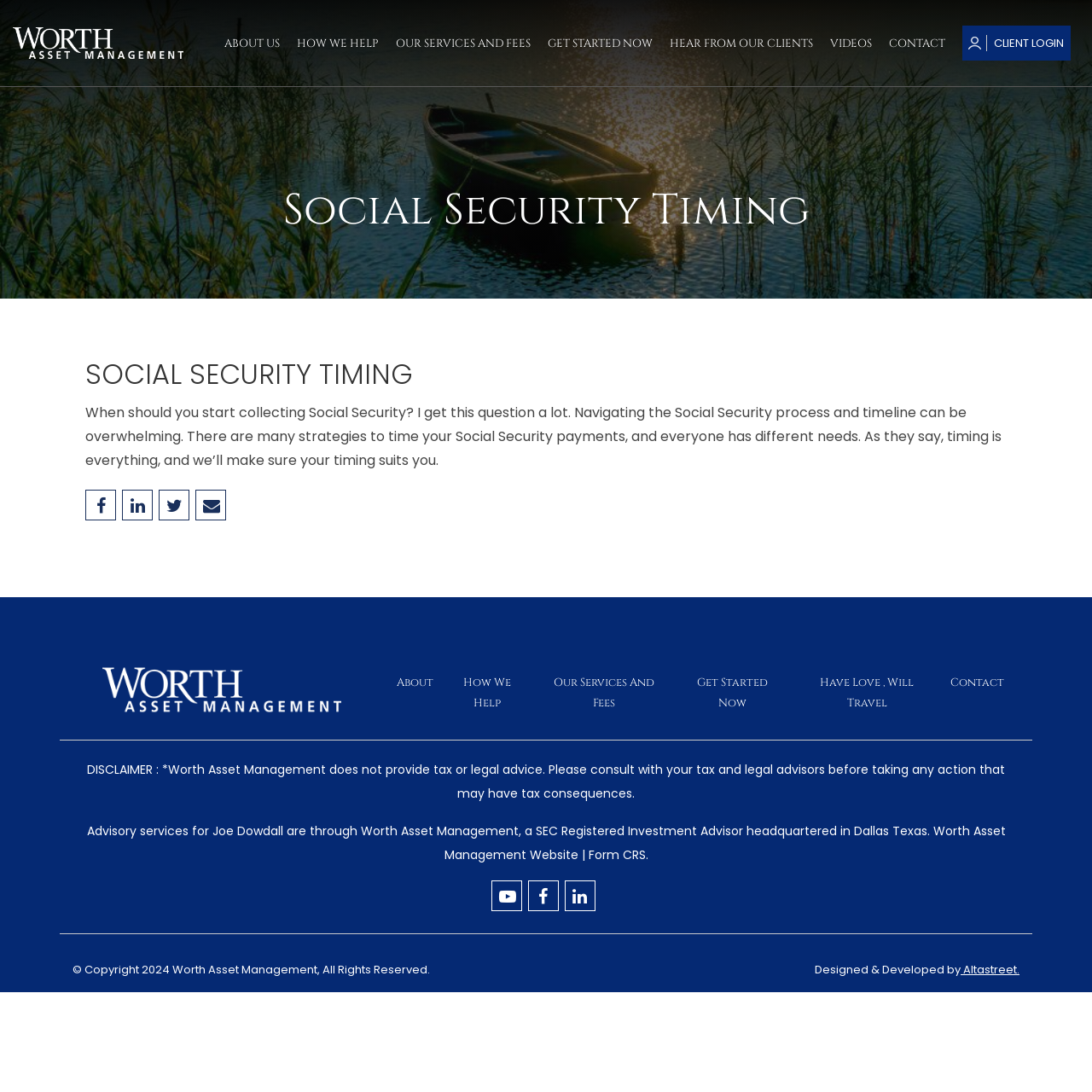Illustrate the webpage with a detailed description.

The webpage is about Social Security timing and is provided by Worth Asset Management. At the top, there is a navigation menu with 8 links: "ABOUT US", "HOW WE HELP", "OUR SERVICES AND FEES", "GET STARTED NOW", "HEAR FROM OUR CLIENTS", "VIDEOS", "CONTACT", and "CLIENT LOGIN". 

Below the navigation menu, there is a heading "Social Security Timing" followed by a paragraph of text that discusses the importance of timing when collecting Social Security payments. There are four social media links below the paragraph.

The main content of the webpage is divided into two sections. The top section has a heading "SOCIAL SECURITY TIMING" and a paragraph of text that discusses the complexities of the Social Security process and the importance of timing. The bottom section has a disclaimer, a statement about the advisory services provided by Worth Asset Management, and a link to the Worth Asset Management website.

At the very bottom of the webpage, there is a footer section with copyright information, a statement about the website being designed and developed by Altastreet, and three social media links.